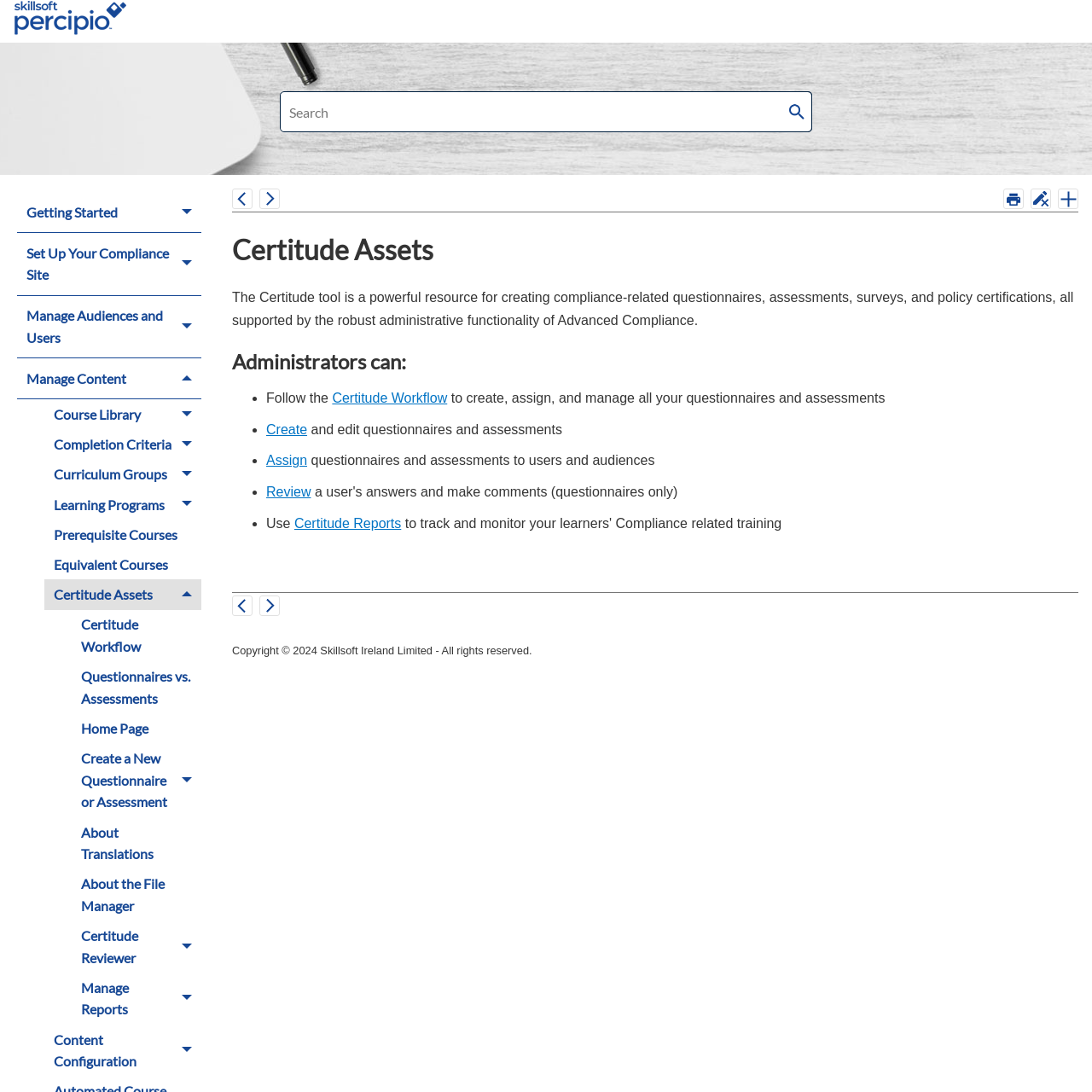What is the function of the 'Create a New Questionnaire or Assessment' button?
From the image, provide a succinct answer in one word or a short phrase.

Create new questionnaire or assessment